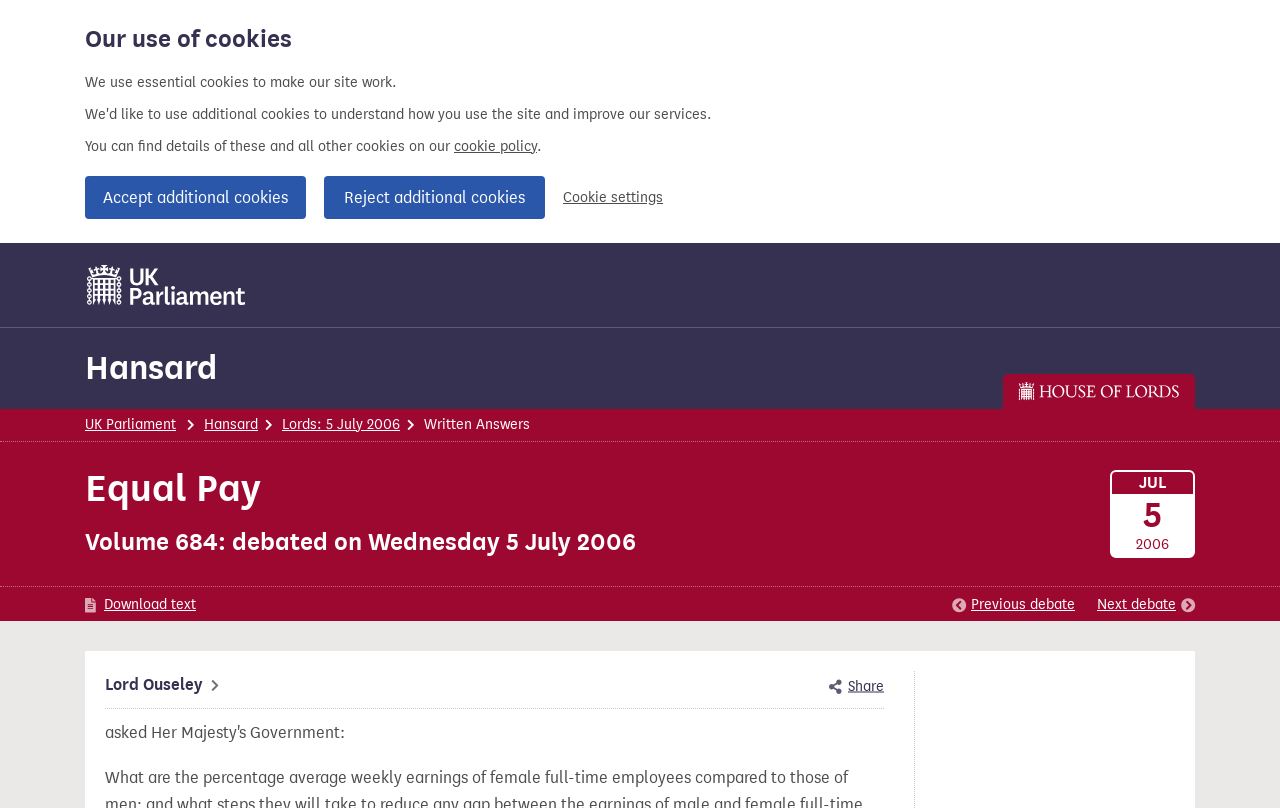Calculate the bounding box coordinates of the UI element given the description: "Share this specific contribution".

[0.648, 0.836, 0.691, 0.863]